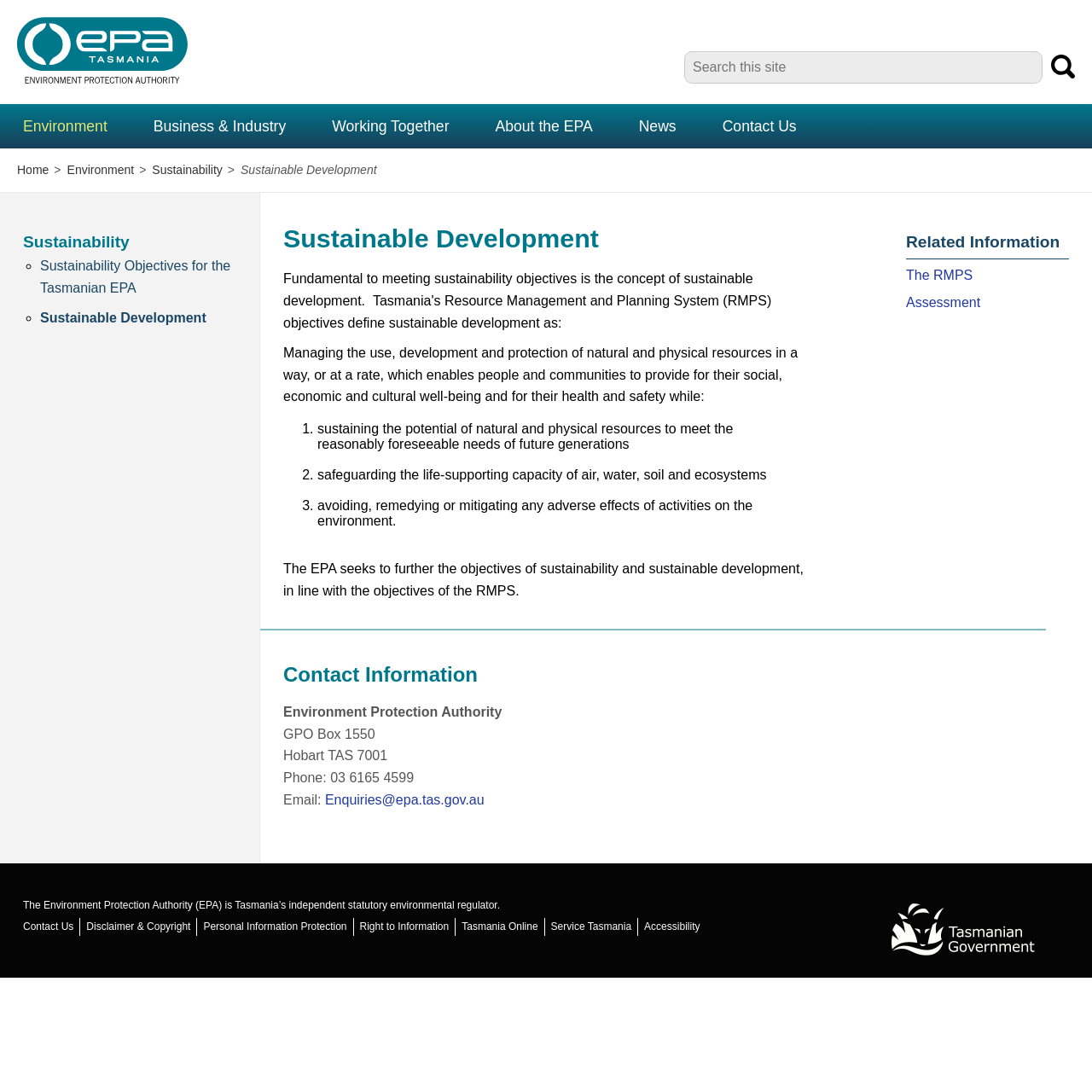What is the name of the organization?
Give a thorough and detailed response to the question.

I found the answer by looking at the contact information section, where it says 'Environment Protection Authority' with the address and phone number.